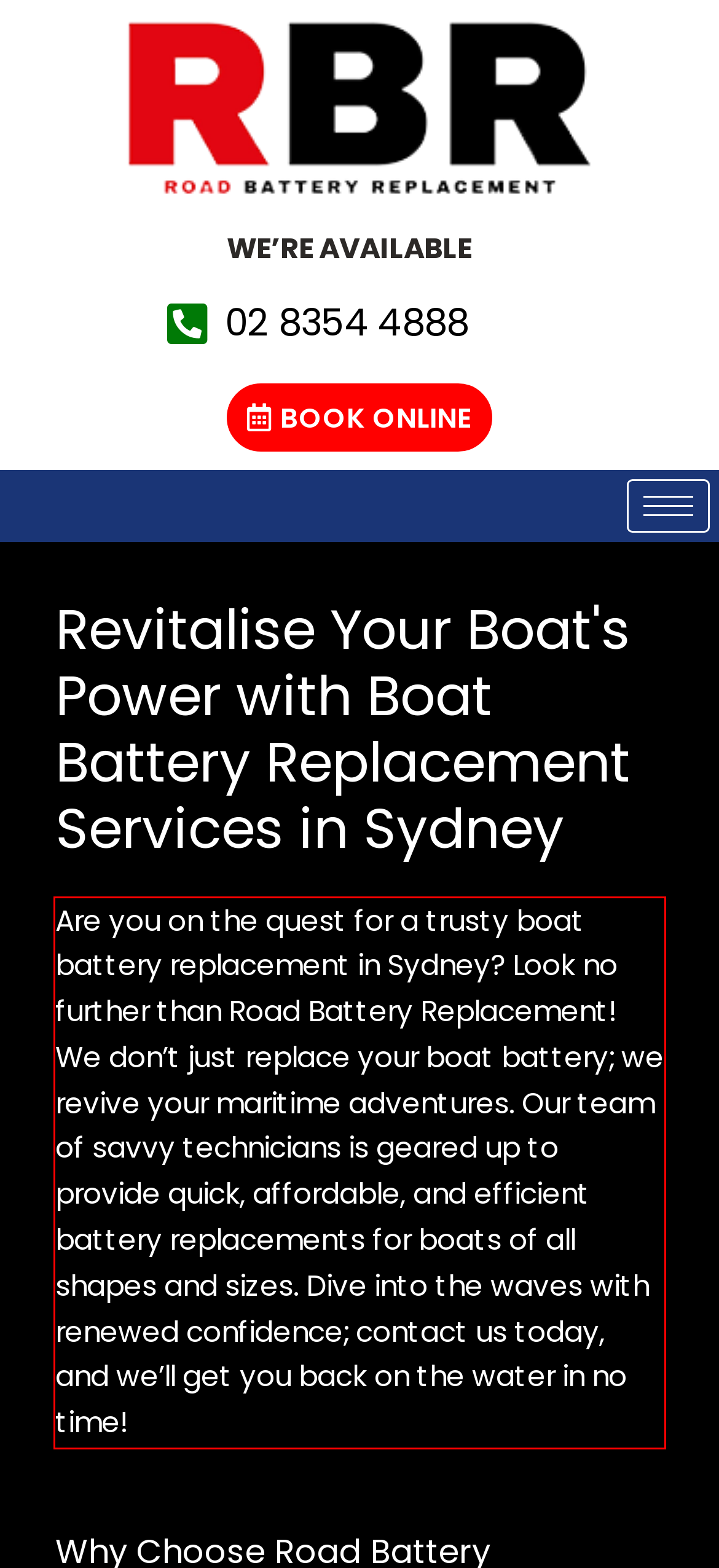Please perform OCR on the text content within the red bounding box that is highlighted in the provided webpage screenshot.

Are you on the quest for a trusty boat battery replacement in Sydney? Look no further than Road Battery Replacement! We don’t just replace your boat battery; we revive your maritime adventures. Our team of savvy technicians is geared up to provide quick, affordable, and efficient battery replacements for boats of all shapes and sizes. Dive into the waves with renewed confidence; contact us today, and we’ll get you back on the water in no time!